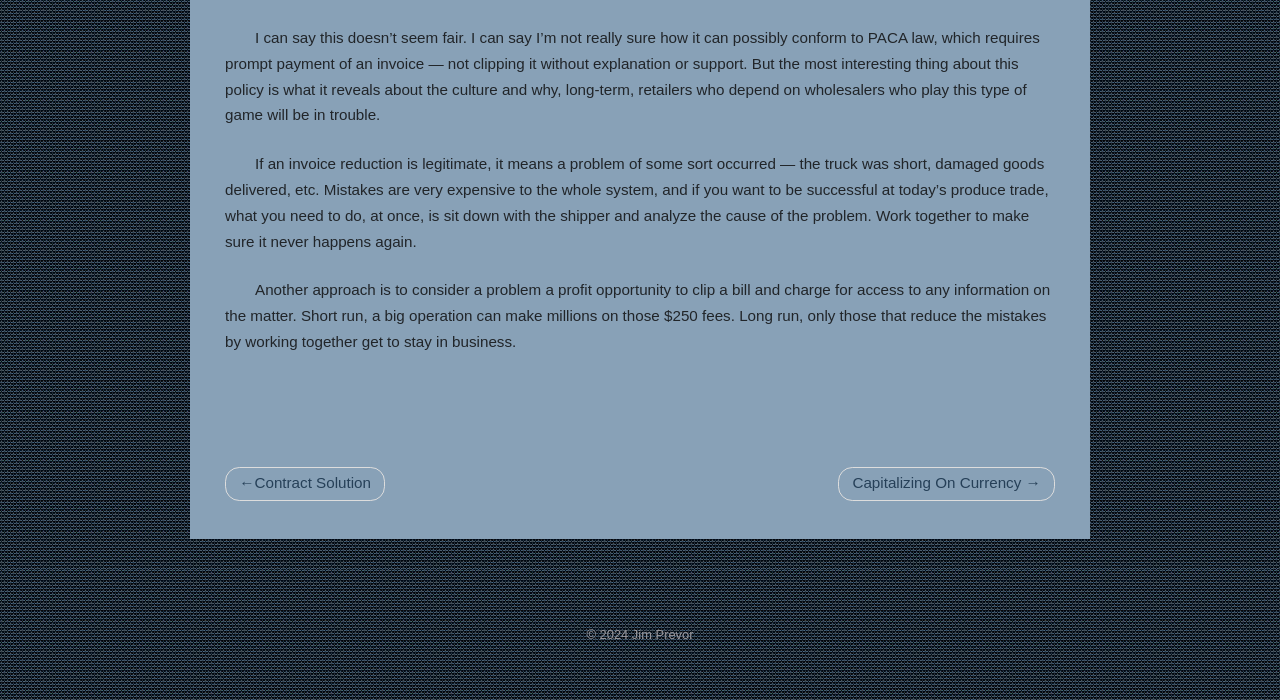Identify and provide the bounding box coordinates of the UI element described: "Capitalizing On Currency". The coordinates should be formatted as [left, top, right, bottom], with each number being a float between 0 and 1.

[0.655, 0.667, 0.824, 0.716]